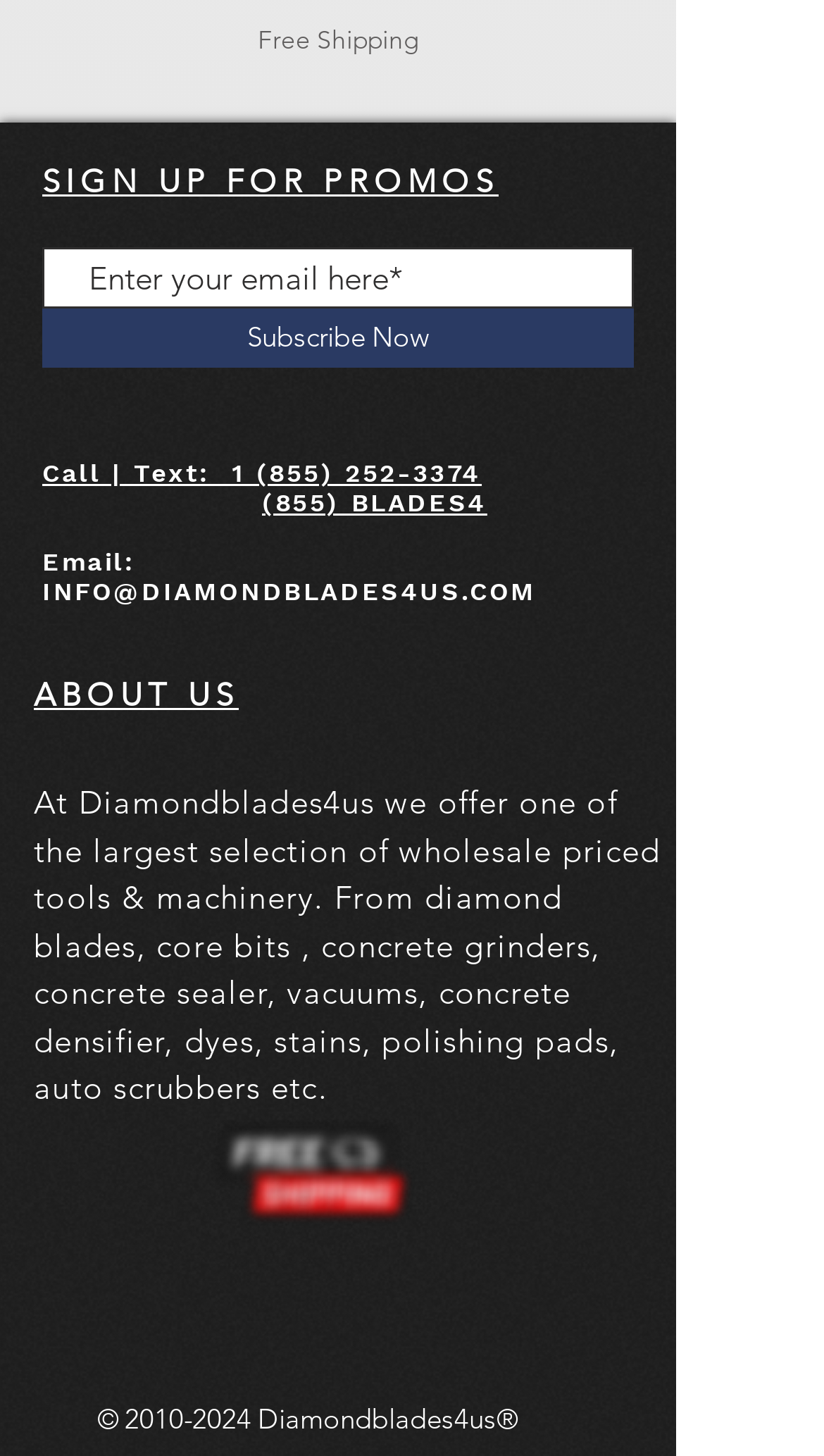Utilize the information from the image to answer the question in detail:
What is the company's business?

The company's business can be inferred from the 'ABOUT US' section, which mentions that they offer one of the largest selections of wholesale priced tools and machinery, including diamond blades, core bits, concrete grinders, and more.